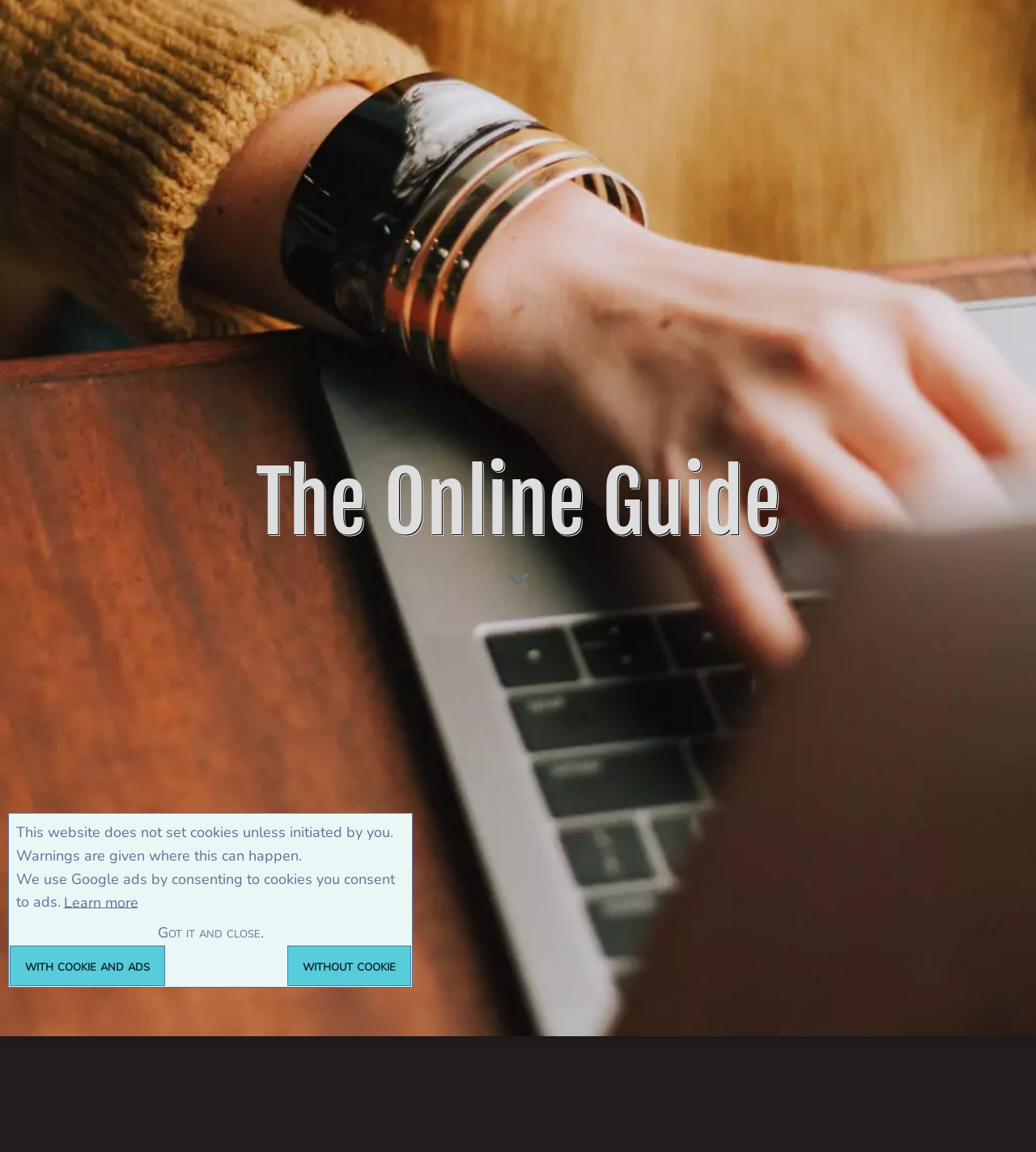Please identify the bounding box coordinates for the region that you need to click to follow this instruction: "Visit the guide to staying organized".

[0.084, 0.439, 0.293, 0.458]